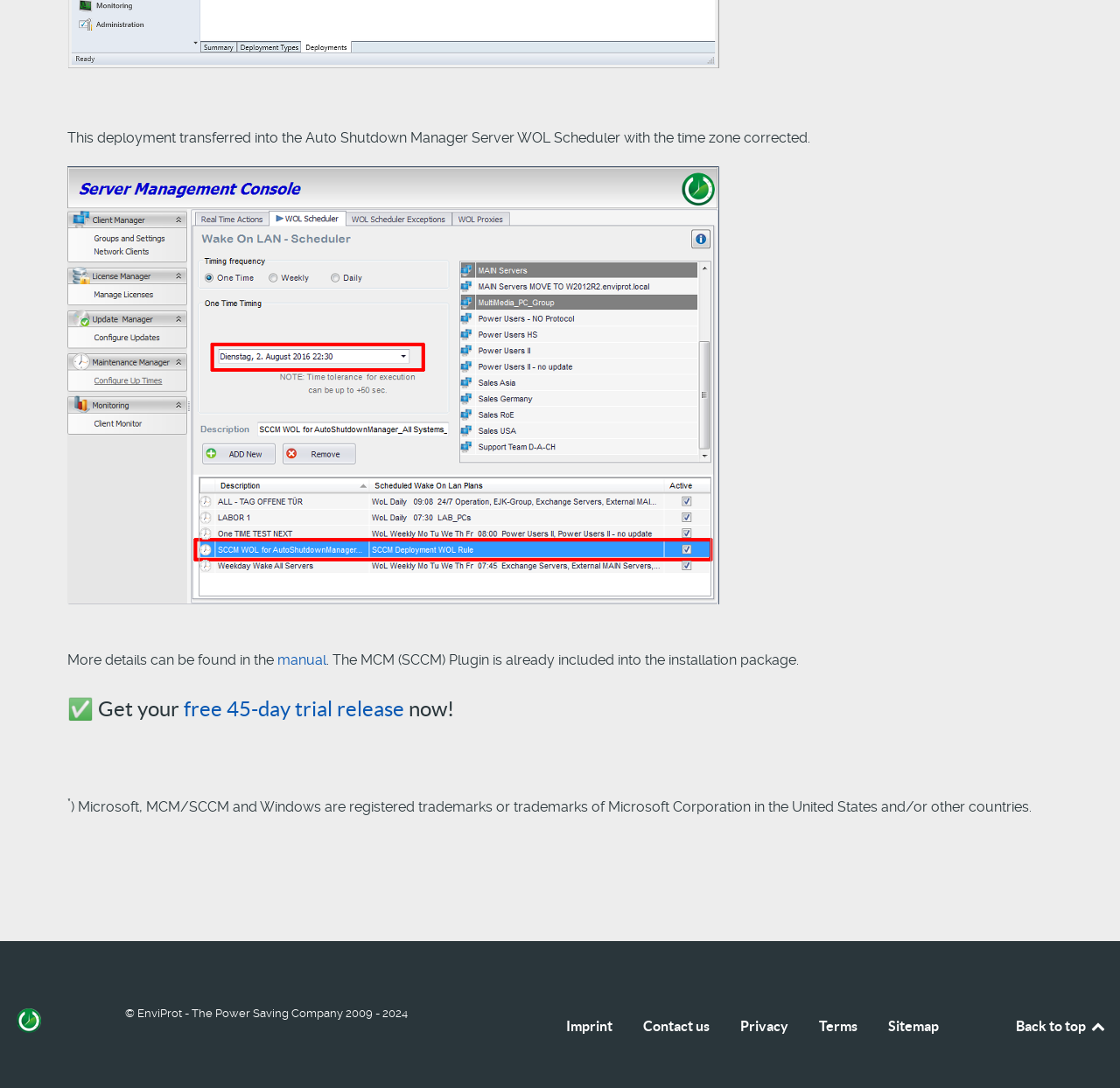What is the duration of the free trial release?
Give a one-word or short phrase answer based on the image.

45-day